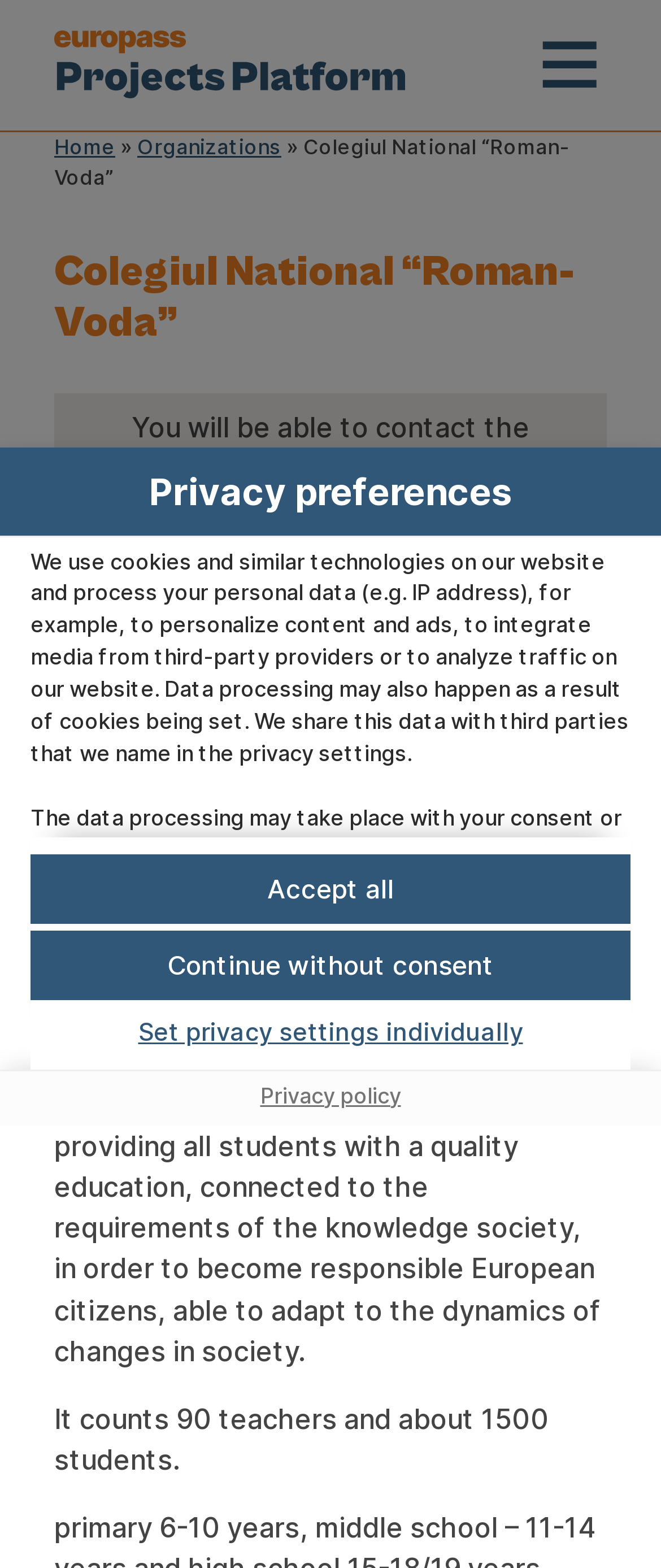Your task is to find and give the main heading text of the webpage.

Colegiul National “Roman-Voda”